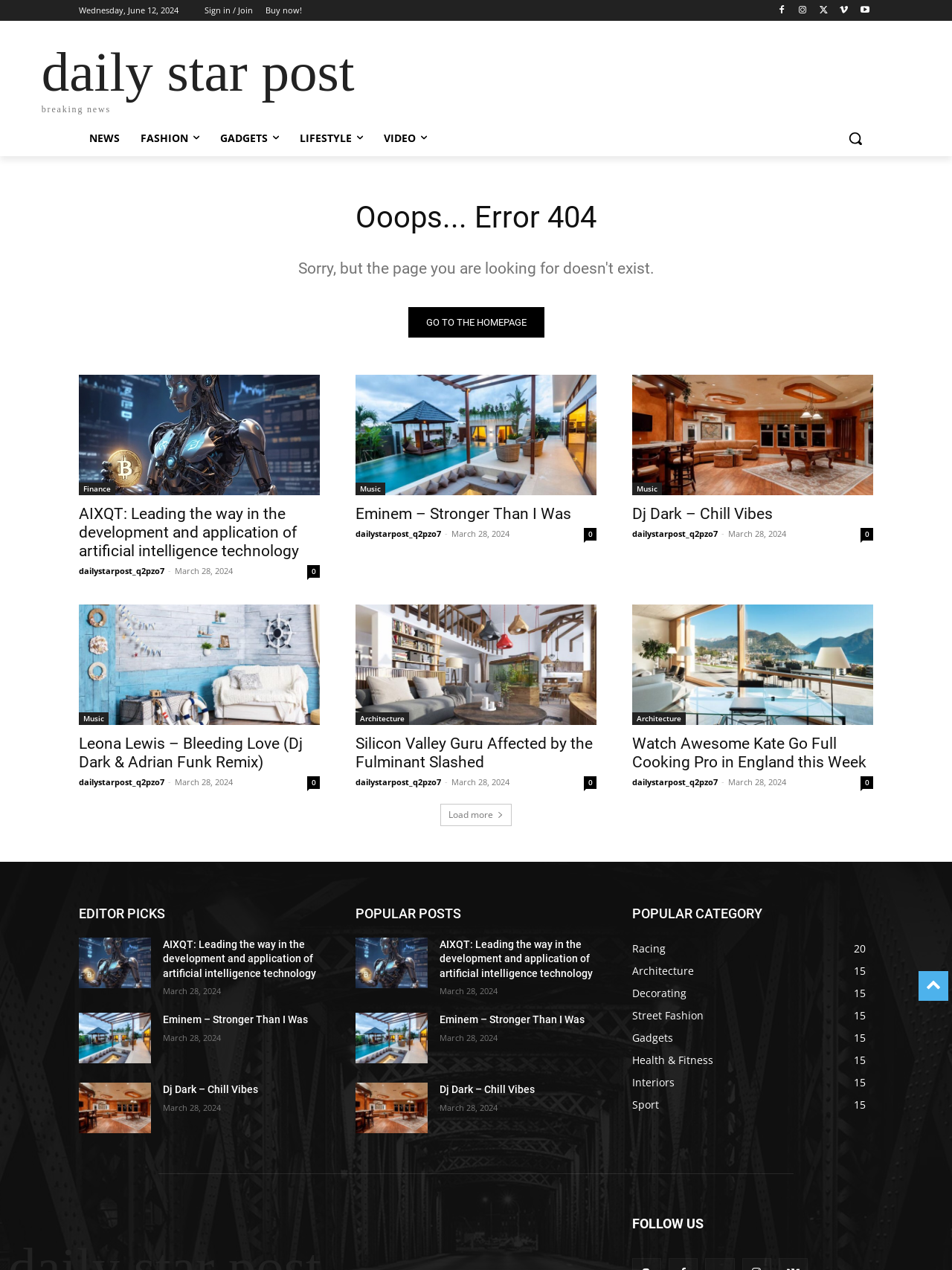Based on the image, give a detailed response to the question: What is the current date?

The current date can be found at the top of the webpage, which is 'Wednesday, June 12, 2024'.